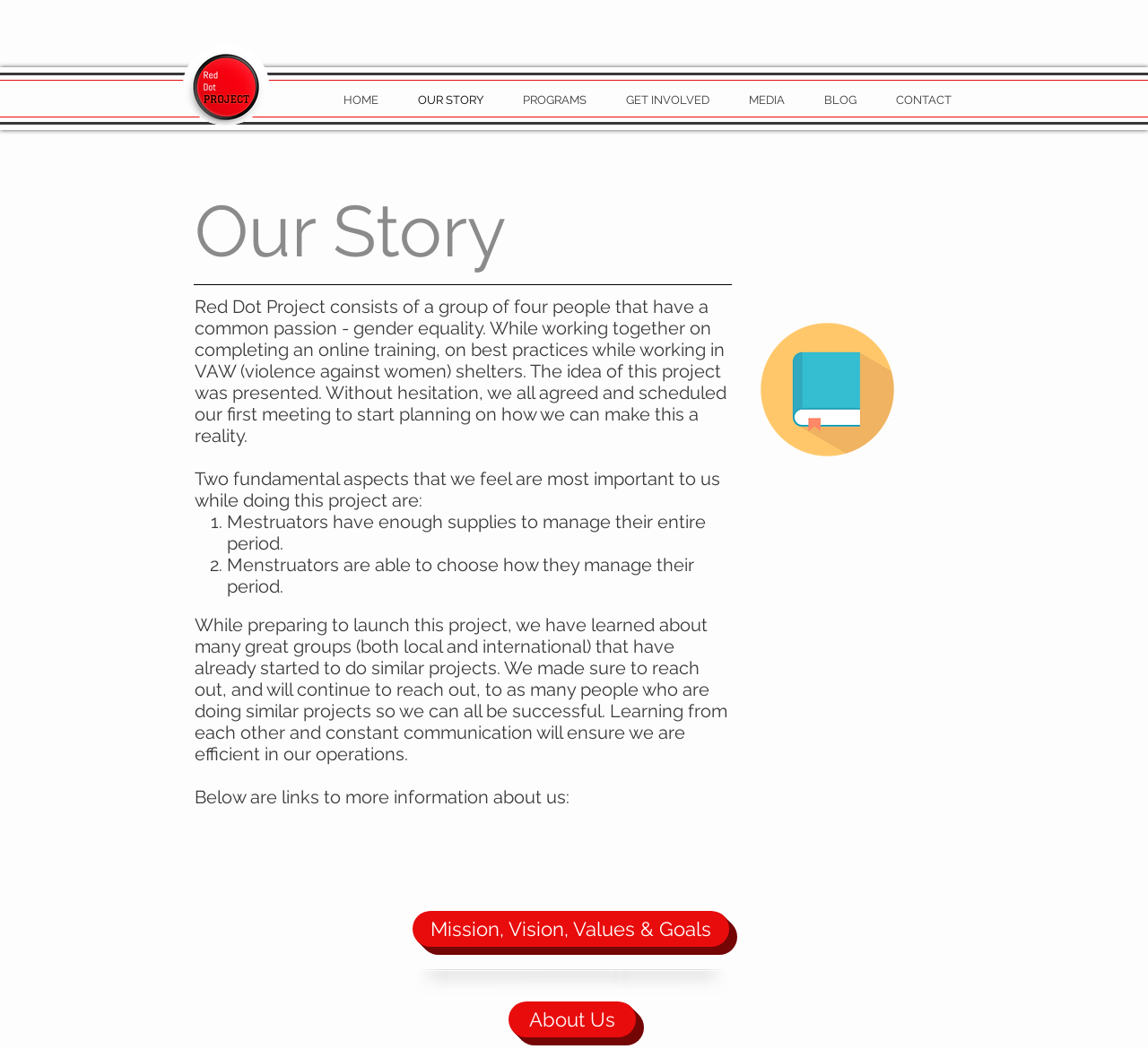Could you specify the bounding box coordinates for the clickable section to complete the following instruction: "Learn more about the team"?

[0.443, 0.955, 0.554, 0.989]